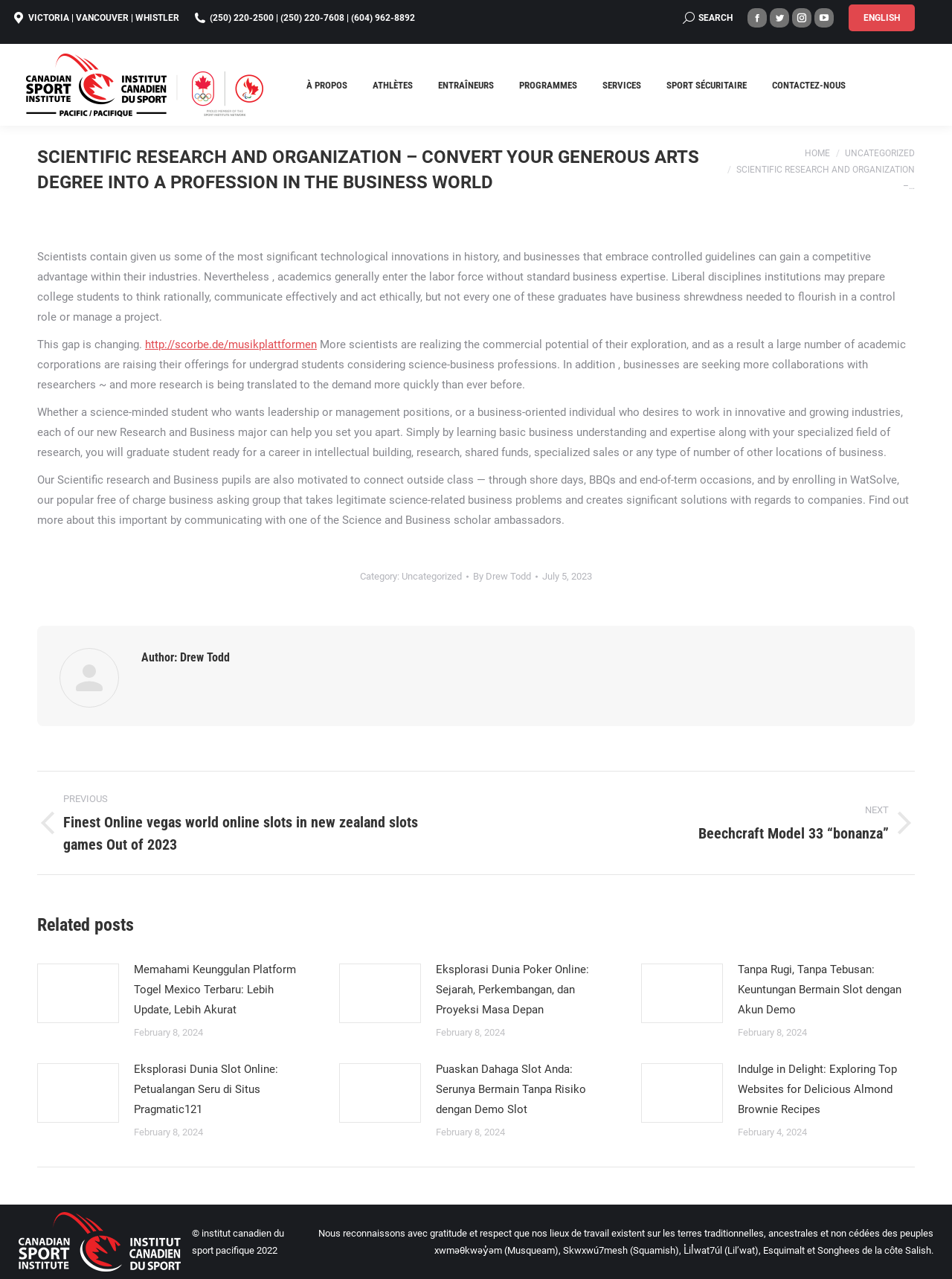What are the social media platforms linked?
Based on the screenshot, give a detailed explanation to answer the question.

The social media platforms linked can be found at the top-right corner of the webpage. There are four icons representing Facebook, Twitter, Instagram, and YouTube, each with a link to the respective platform.